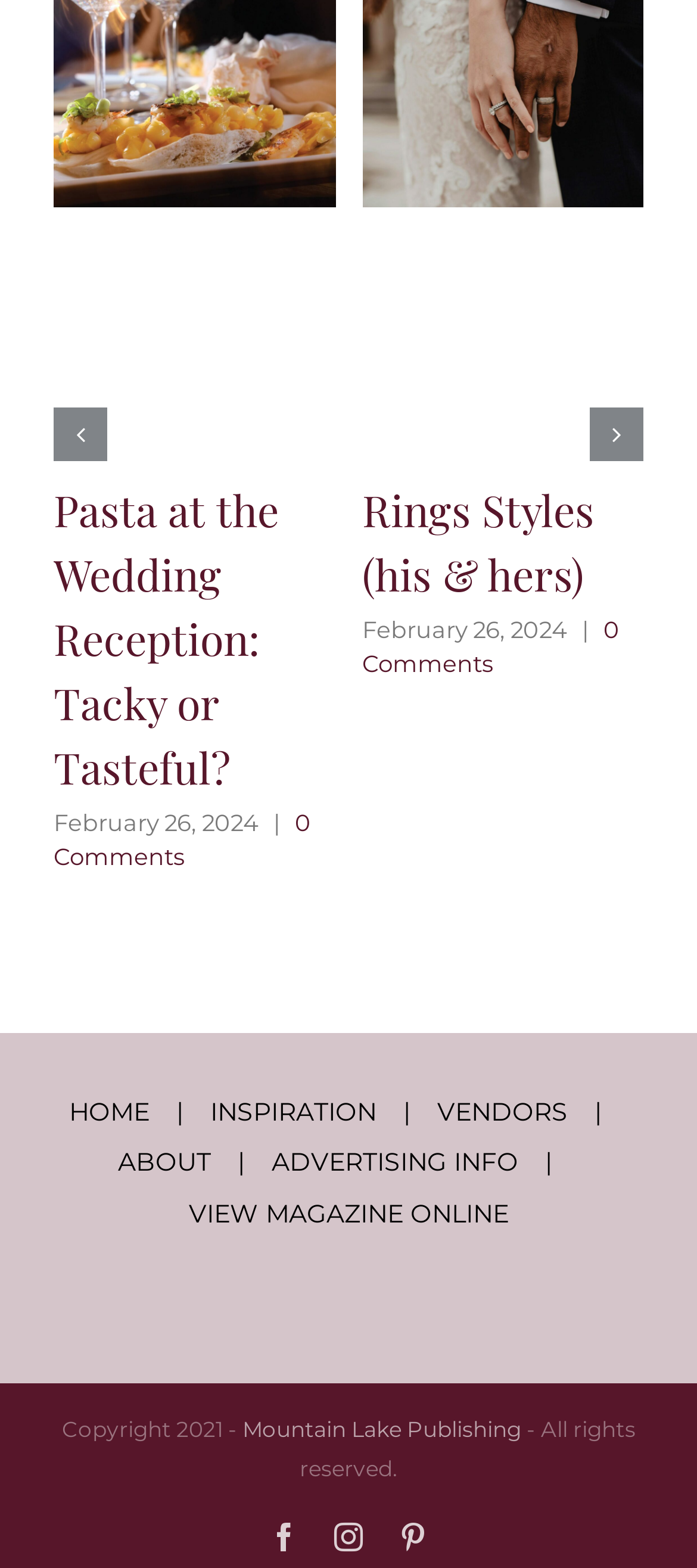Locate the bounding box coordinates of the element I should click to achieve the following instruction: "View the previous slide".

[0.077, 0.259, 0.154, 0.294]